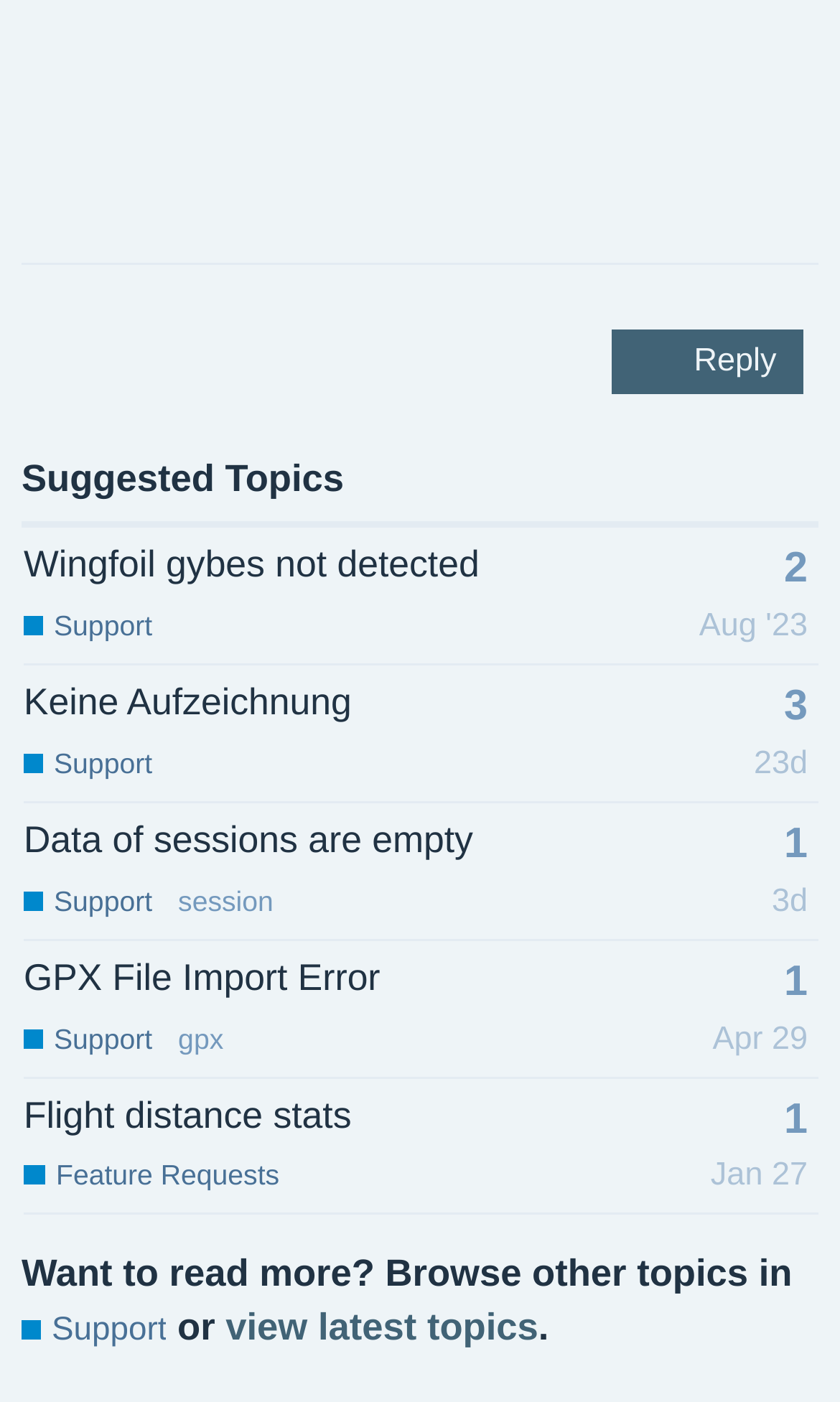How many replies does the topic 'Keine Aufzeichnung' have?
Provide a fully detailed and comprehensive answer to the question.

The number of replies for the topic 'Keine Aufzeichnung' can be found by looking at the generic element that contains the text 'This topic has 3 replies'. This element is located within the gridcell element that contains the topic title and other relevant information.